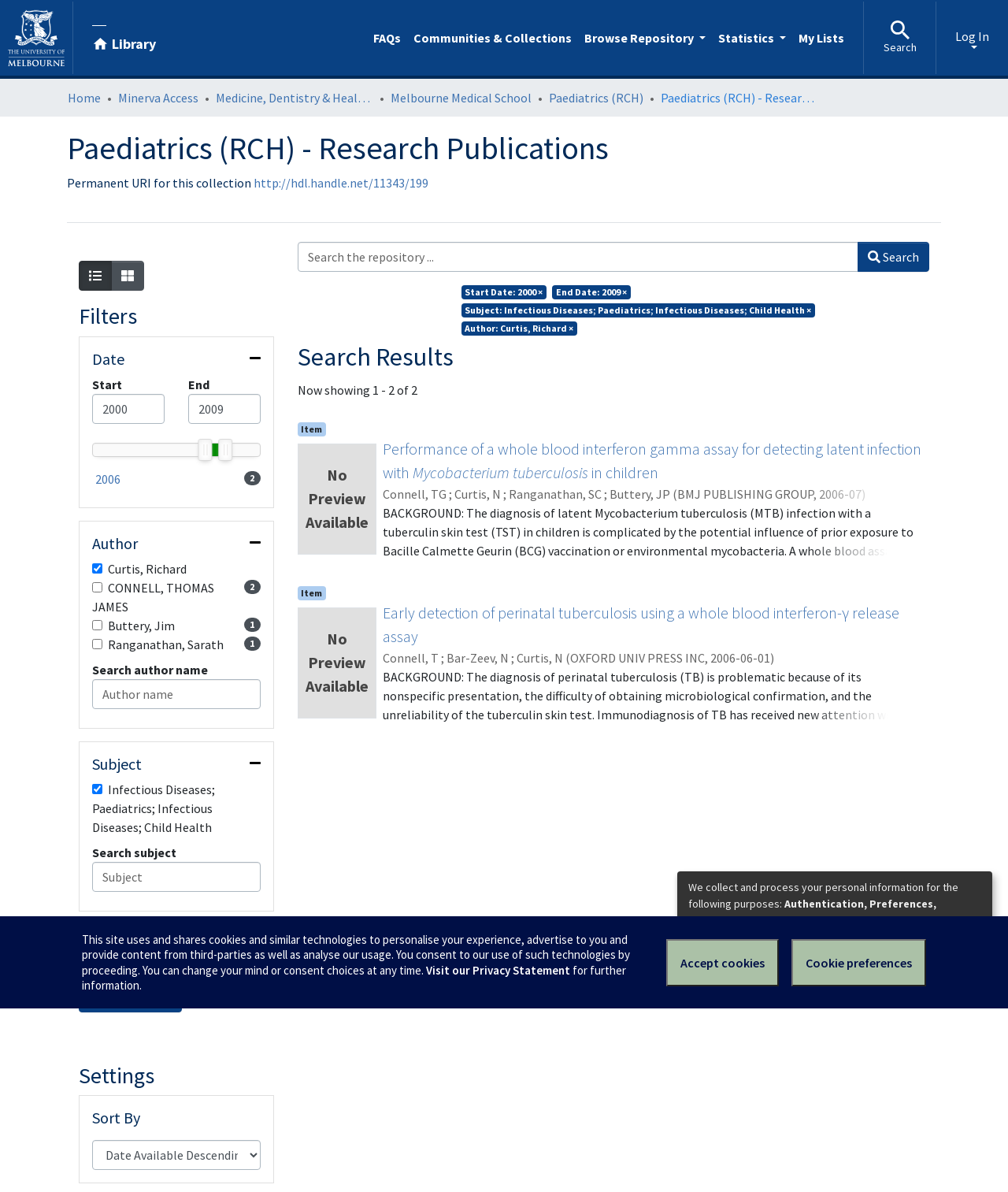Can you provide the bounding box coordinates for the element that should be clicked to implement the instruction: "Click the 'Log In' button"?

[0.929, 0.001, 1.0, 0.062]